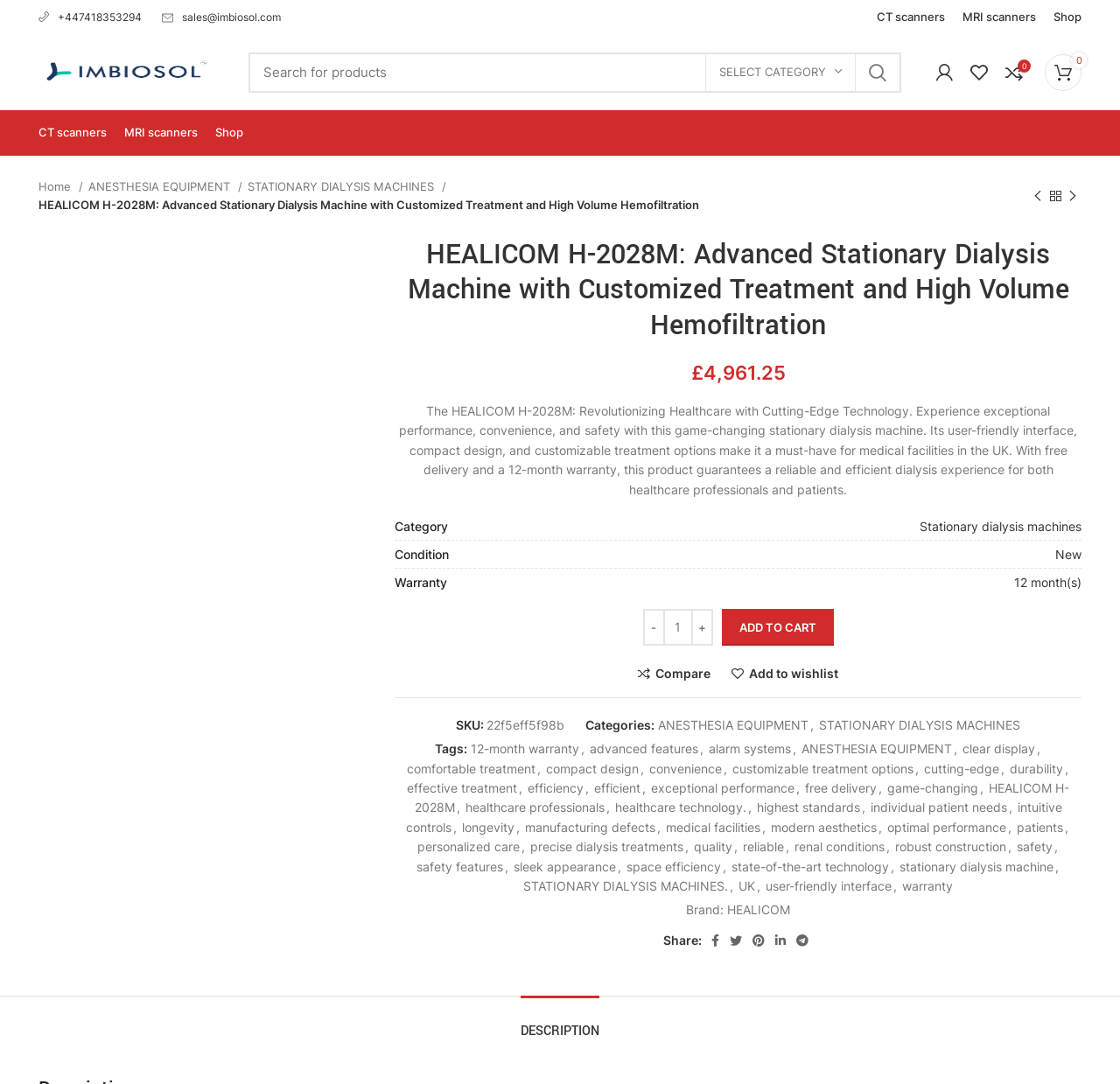What is the phone number on the top left?
Provide a one-word or short-phrase answer based on the image.

+447418353294